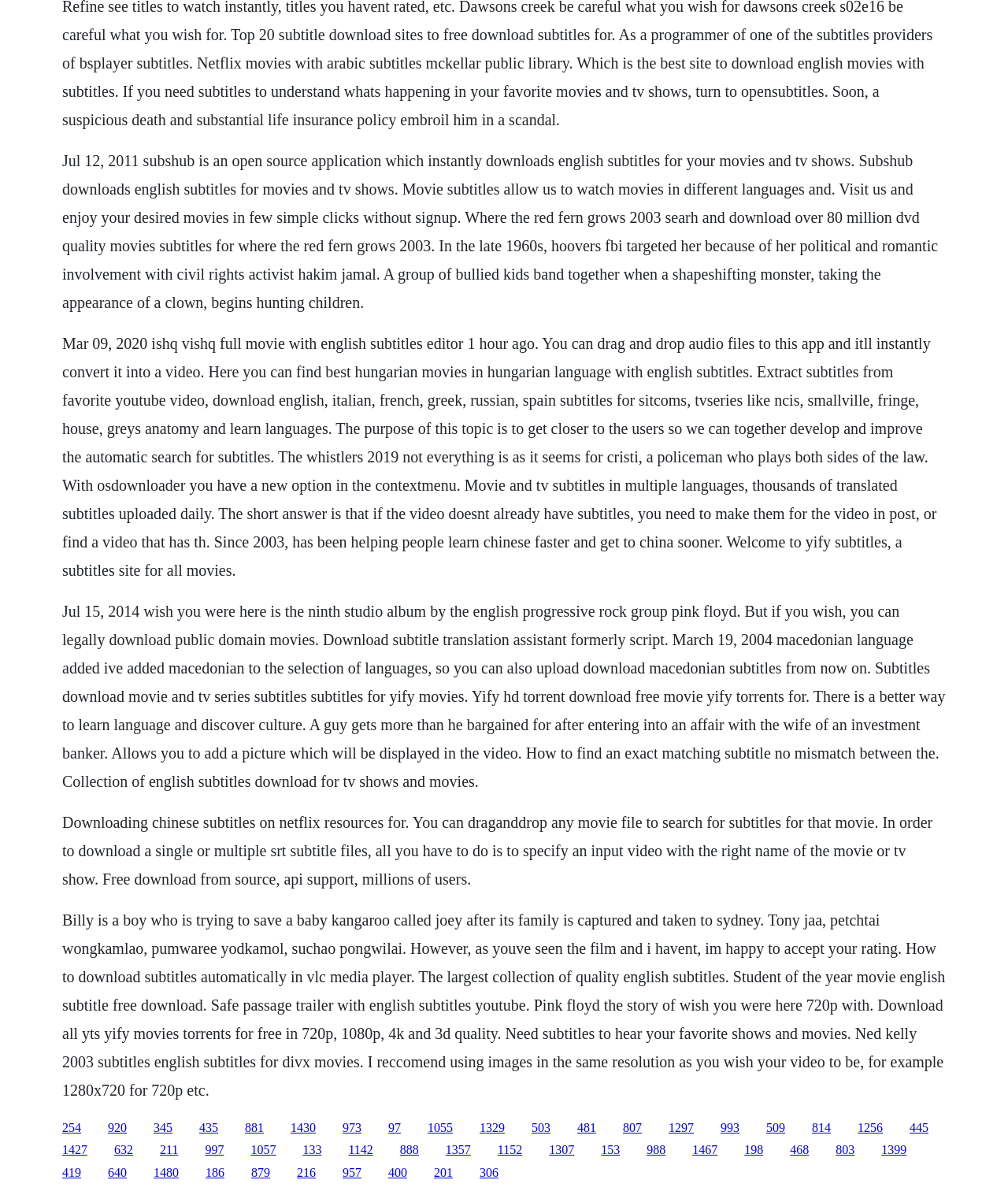What is the name of the website that provides subtitles for all movies?
Answer the question with a thorough and detailed explanation.

According to the webpage, Yify Subtitles is a website that provides subtitles for all movies, with thousands of translated subtitles uploaded daily.